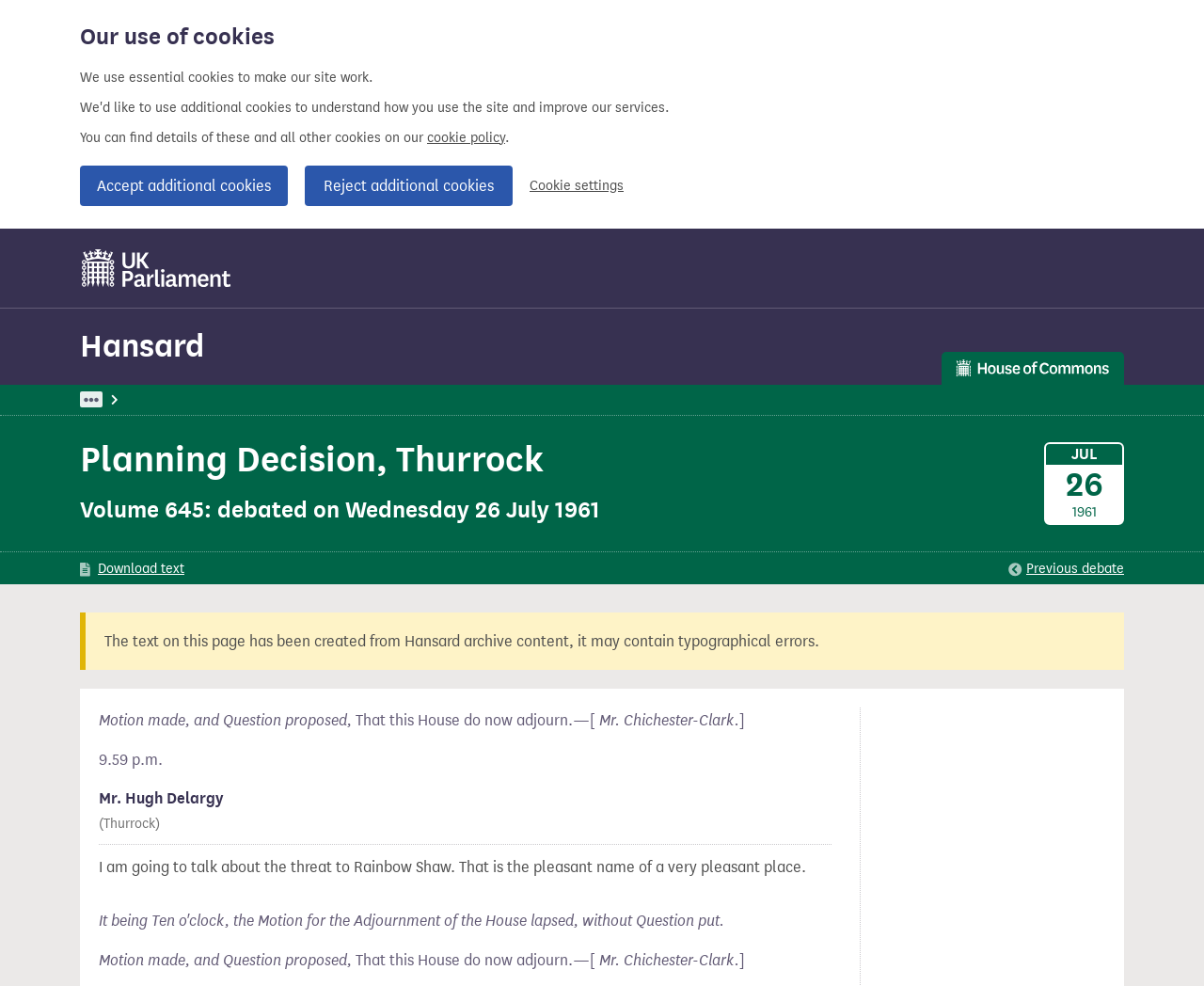Please identify the bounding box coordinates of the clickable region that I should interact with to perform the following instruction: "View Hansard". The coordinates should be expressed as four float numbers between 0 and 1, i.e., [left, top, right, bottom].

[0.066, 0.332, 0.717, 0.371]